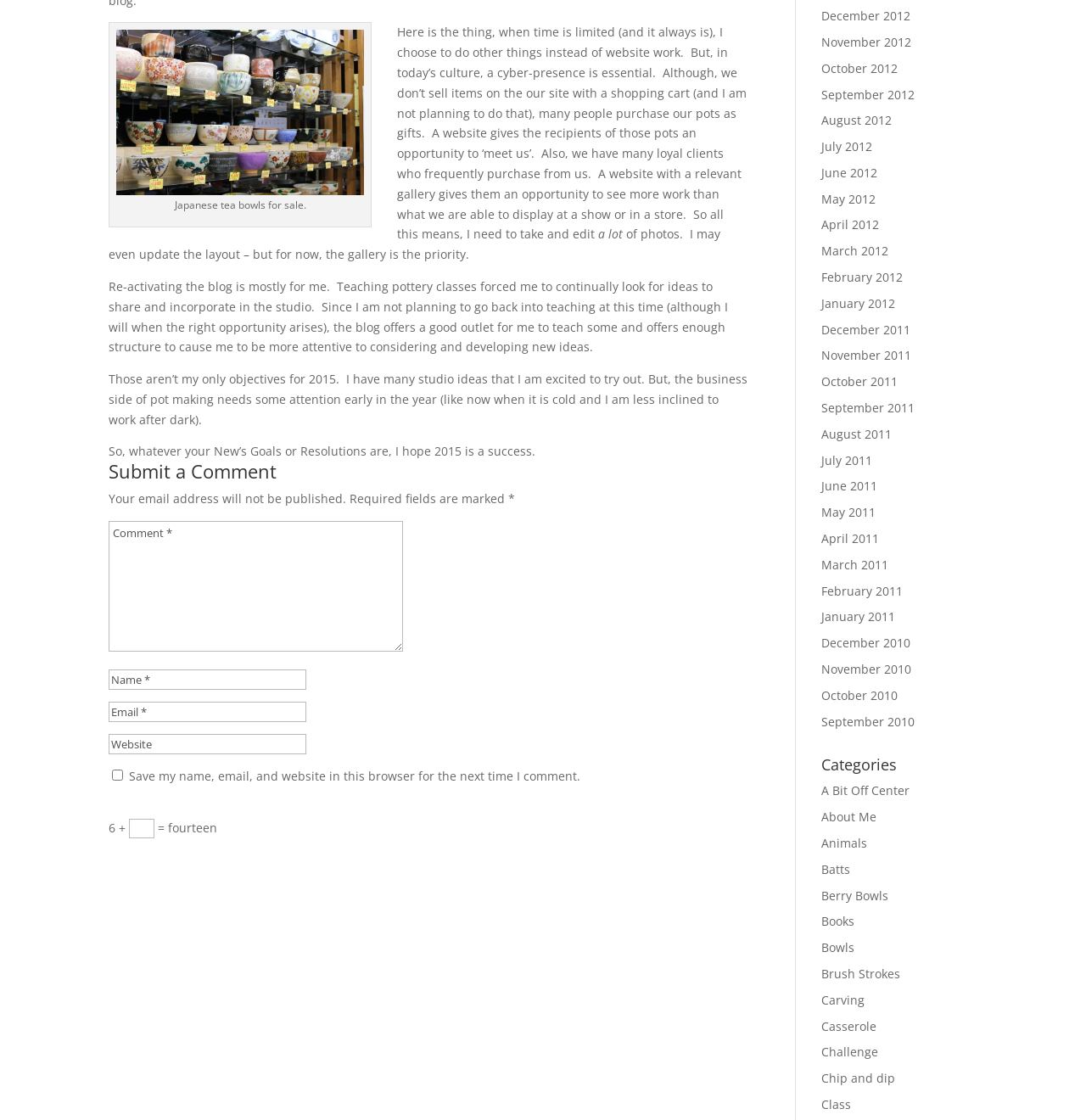Identify the bounding box for the UI element described as: "input value="Email *" aria-describedby="email-notes" name="email"". Ensure the coordinates are four float numbers between 0 and 1, formatted as [left, top, right, bottom].

[0.1, 0.626, 0.282, 0.645]